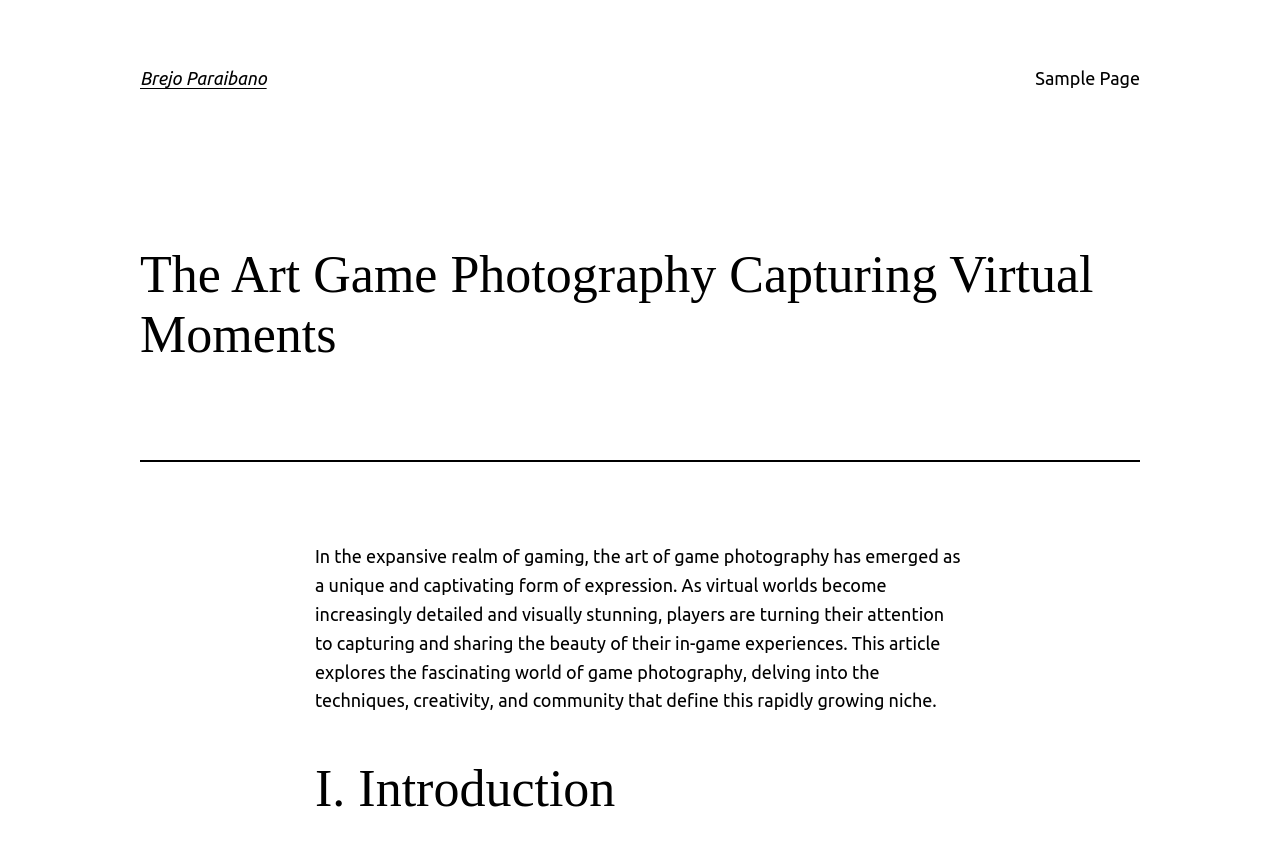Use one word or a short phrase to answer the question provided: 
What is the first section of the article?

I. Introduction